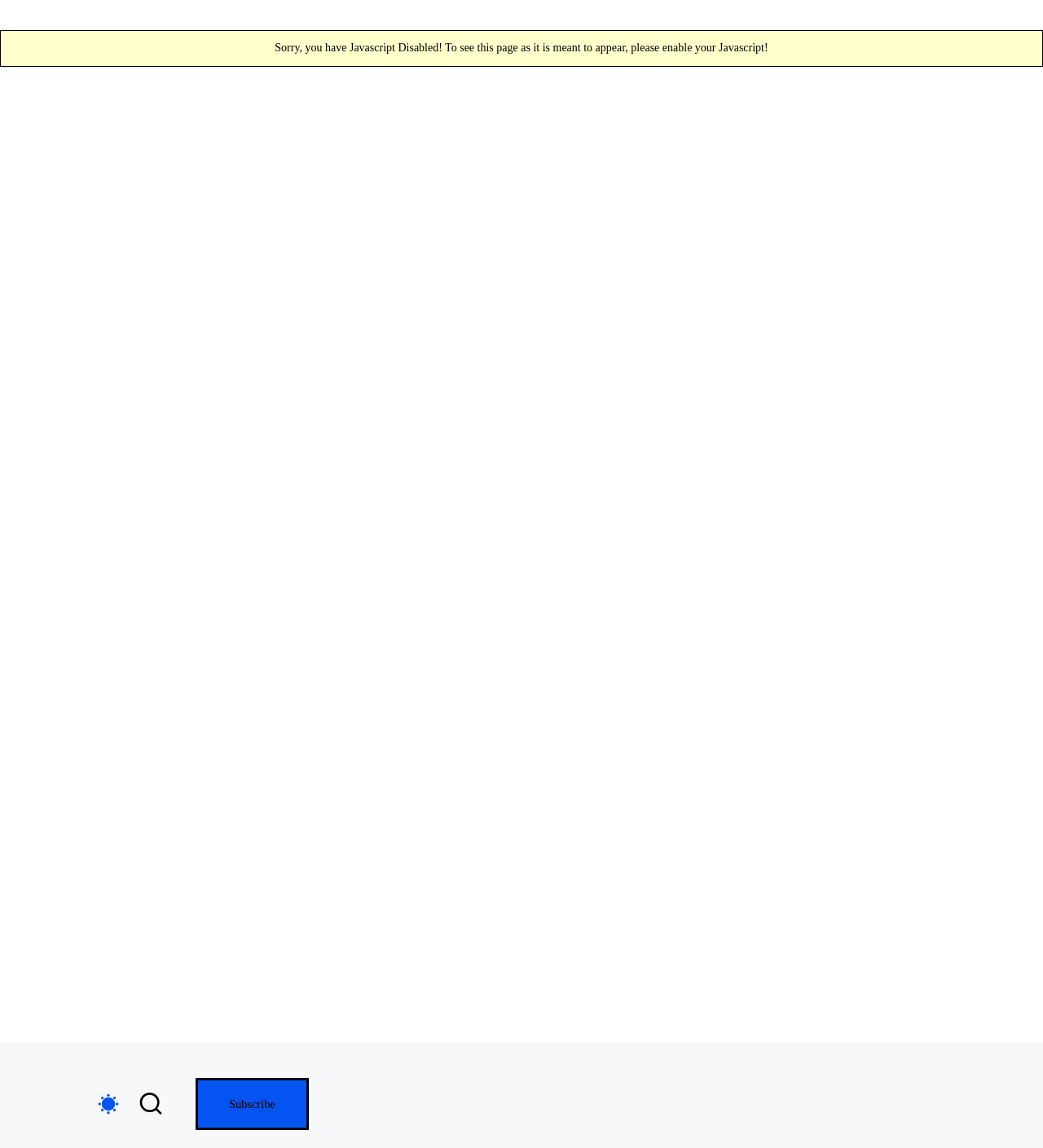How many search links are there?
Answer the question with a single word or phrase by looking at the picture.

2